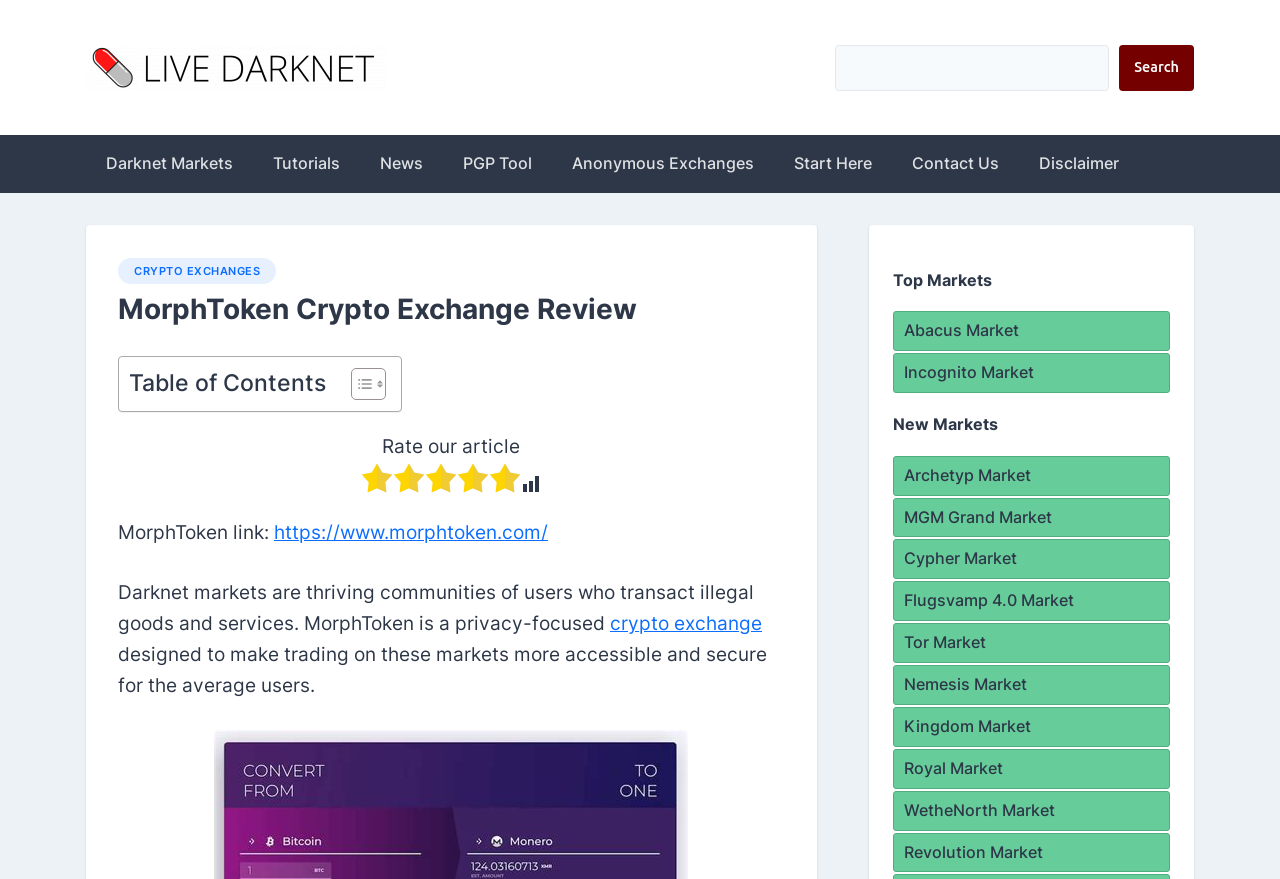Please specify the bounding box coordinates of the clickable region to carry out the following instruction: "View the price of AMVital Turmeric Body Scrub". The coordinates should be four float numbers between 0 and 1, in the format [left, top, right, bottom].

None